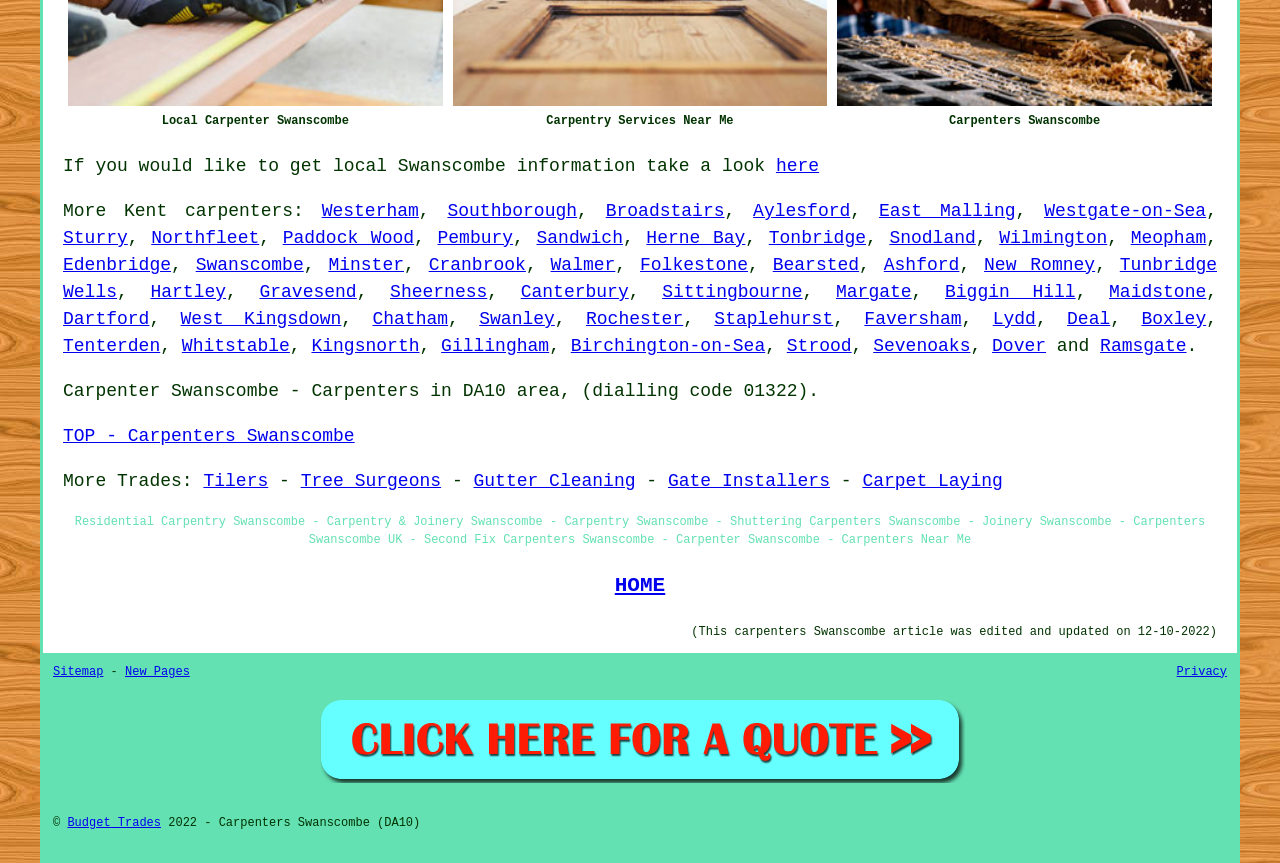Can you determine the bounding box coordinates of the area that needs to be clicked to fulfill the following instruction: "Learn more about 'Southborough' carpenters"?

[0.35, 0.233, 0.451, 0.256]